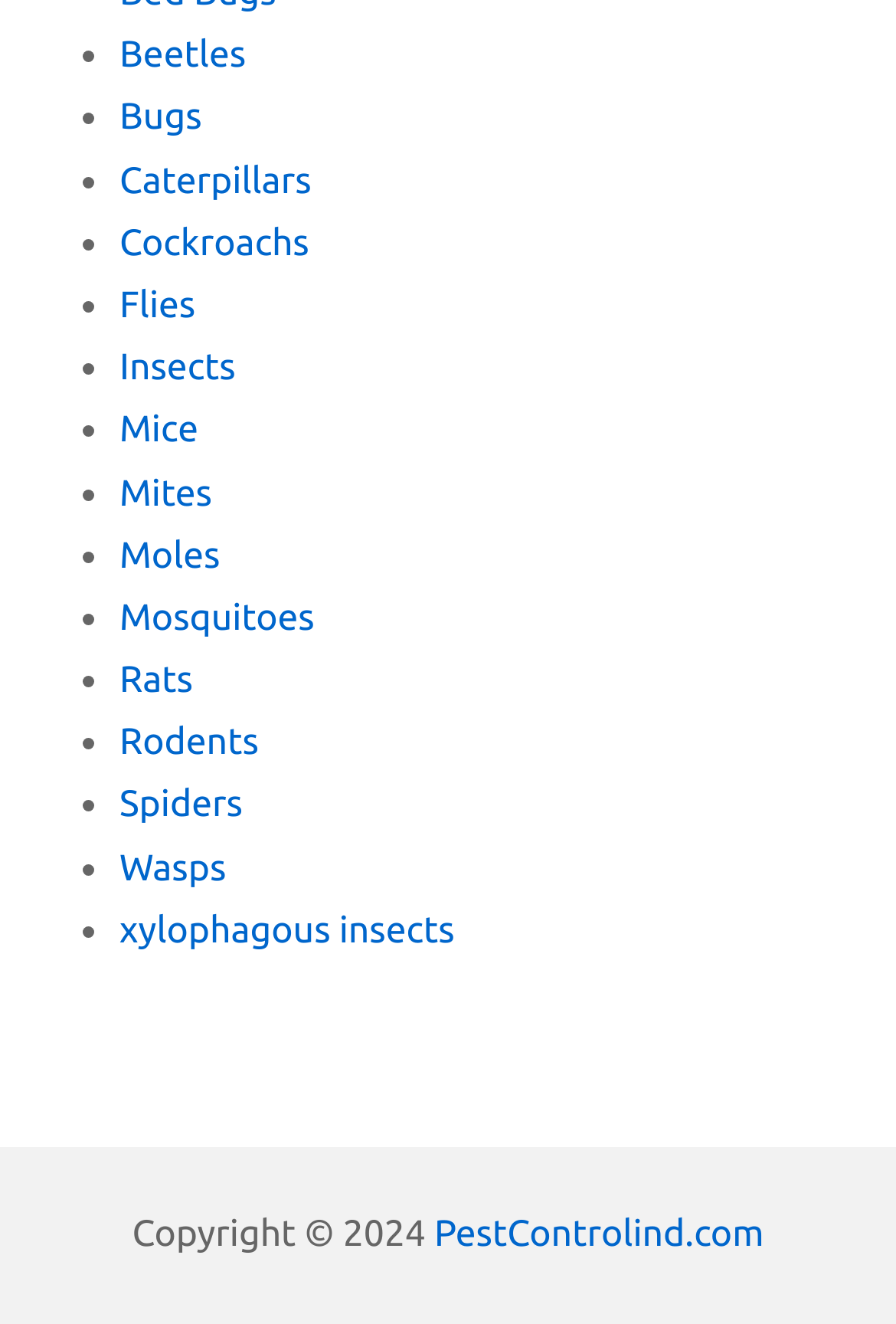Indicate the bounding box coordinates of the element that must be clicked to execute the instruction: "explore xylophagous insects". The coordinates should be given as four float numbers between 0 and 1, i.e., [left, top, right, bottom].

[0.133, 0.687, 0.507, 0.718]